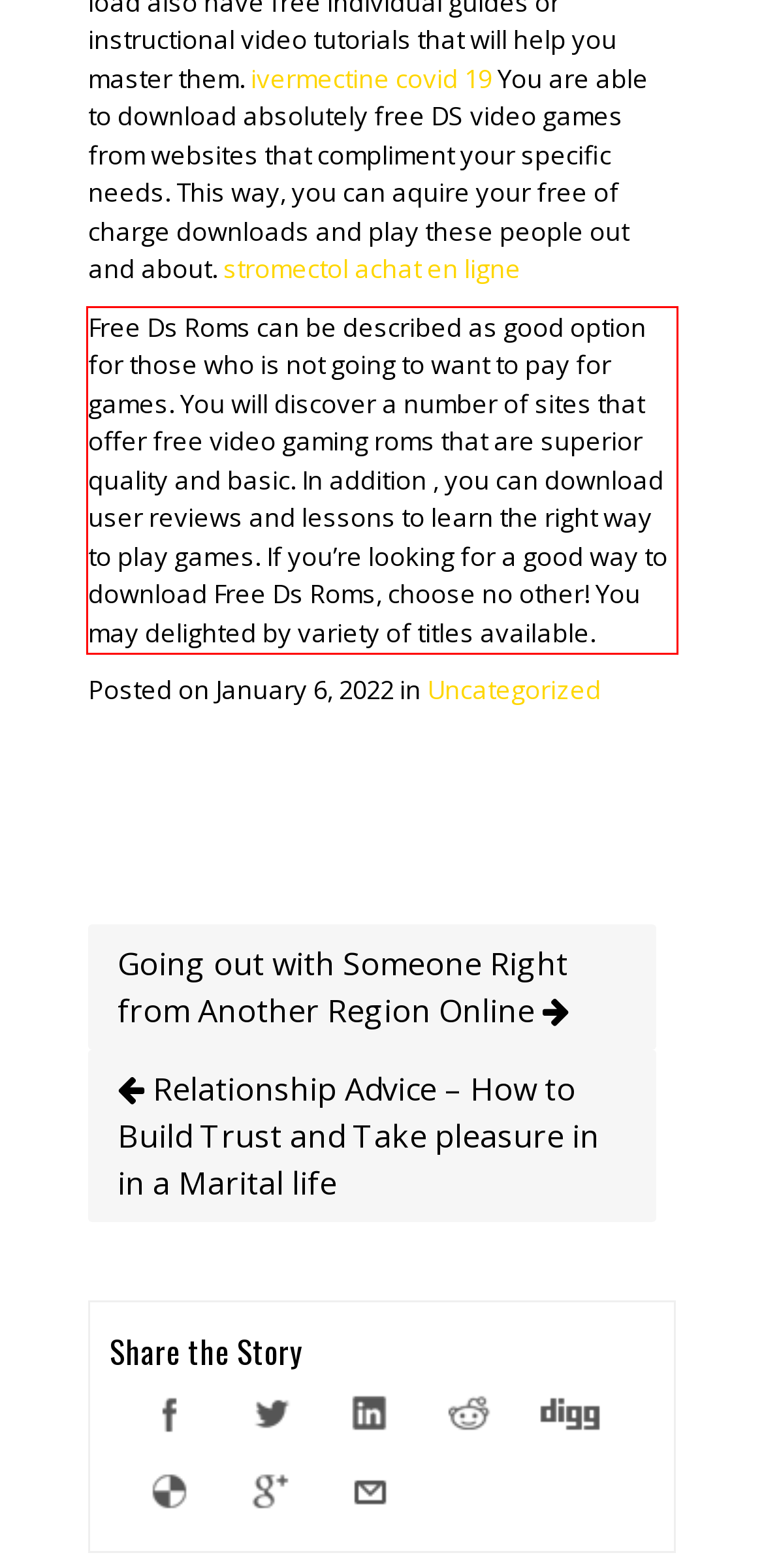There is a screenshot of a webpage with a red bounding box around a UI element. Please use OCR to extract the text within the red bounding box.

Free Ds Roms can be described as good option for those who is not going to want to pay for games. You will discover a number of sites that offer free video gaming roms that are superior quality and basic. In addition , you can download user reviews and lessons to learn the right way to play games. If you’re looking for a good way to download Free Ds Roms, choose no other! You may delighted by variety of titles available.